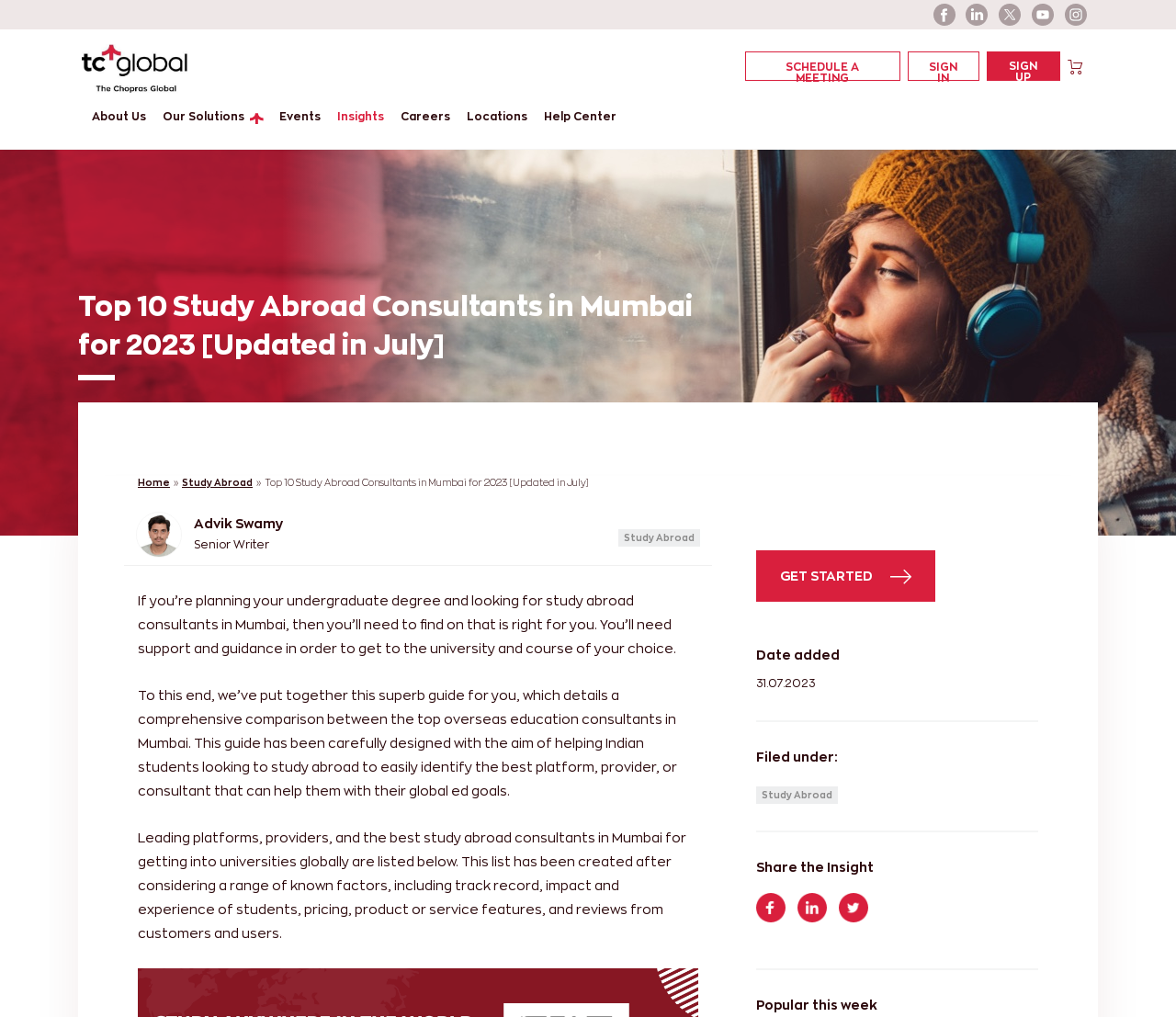Provide the bounding box coordinates for the area that should be clicked to complete the instruction: "Schedule a meeting".

[0.633, 0.051, 0.765, 0.079]